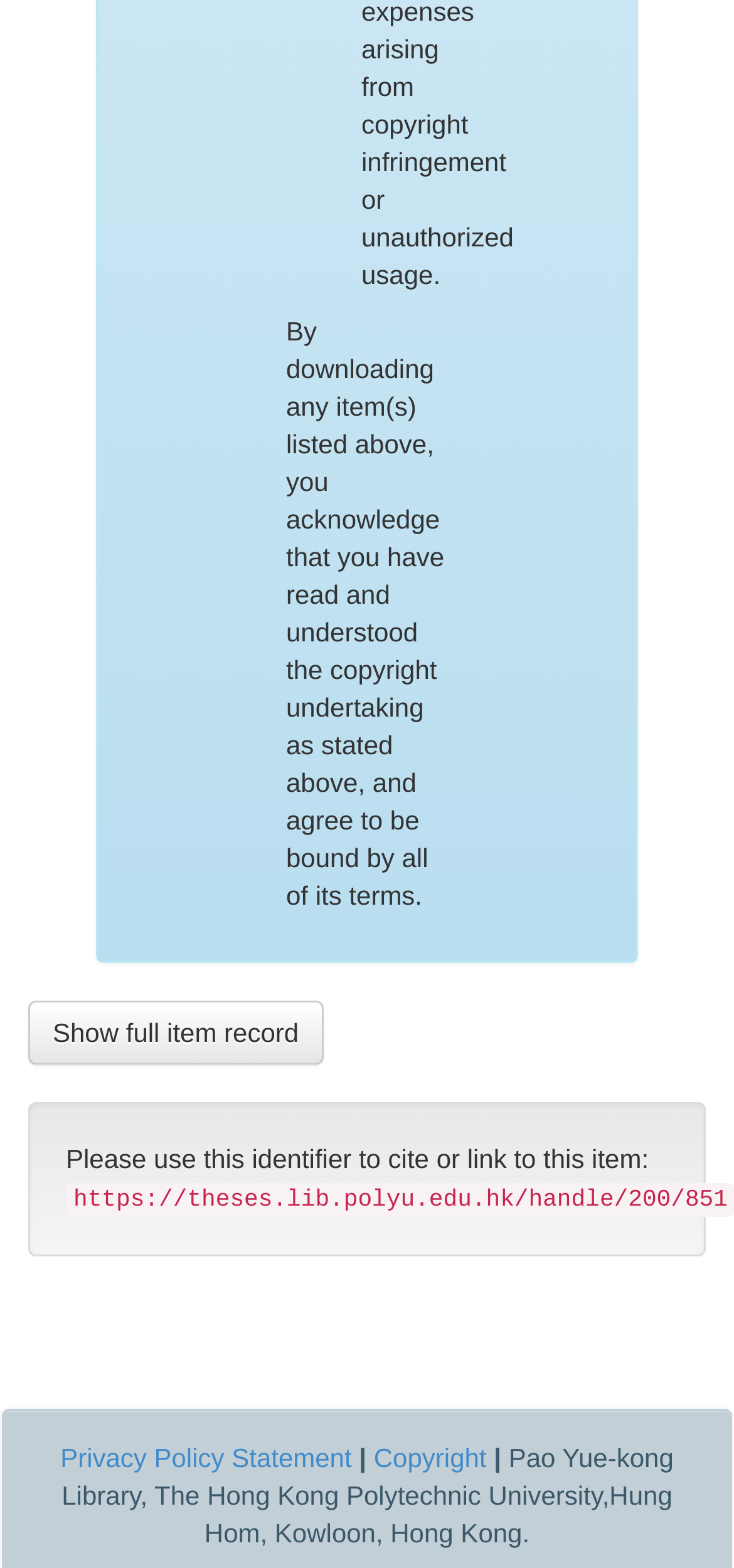What is the URL to cite or link to this item?
By examining the image, provide a one-word or phrase answer.

https://theses.lib.polyu.edu.hk/handle/200/851